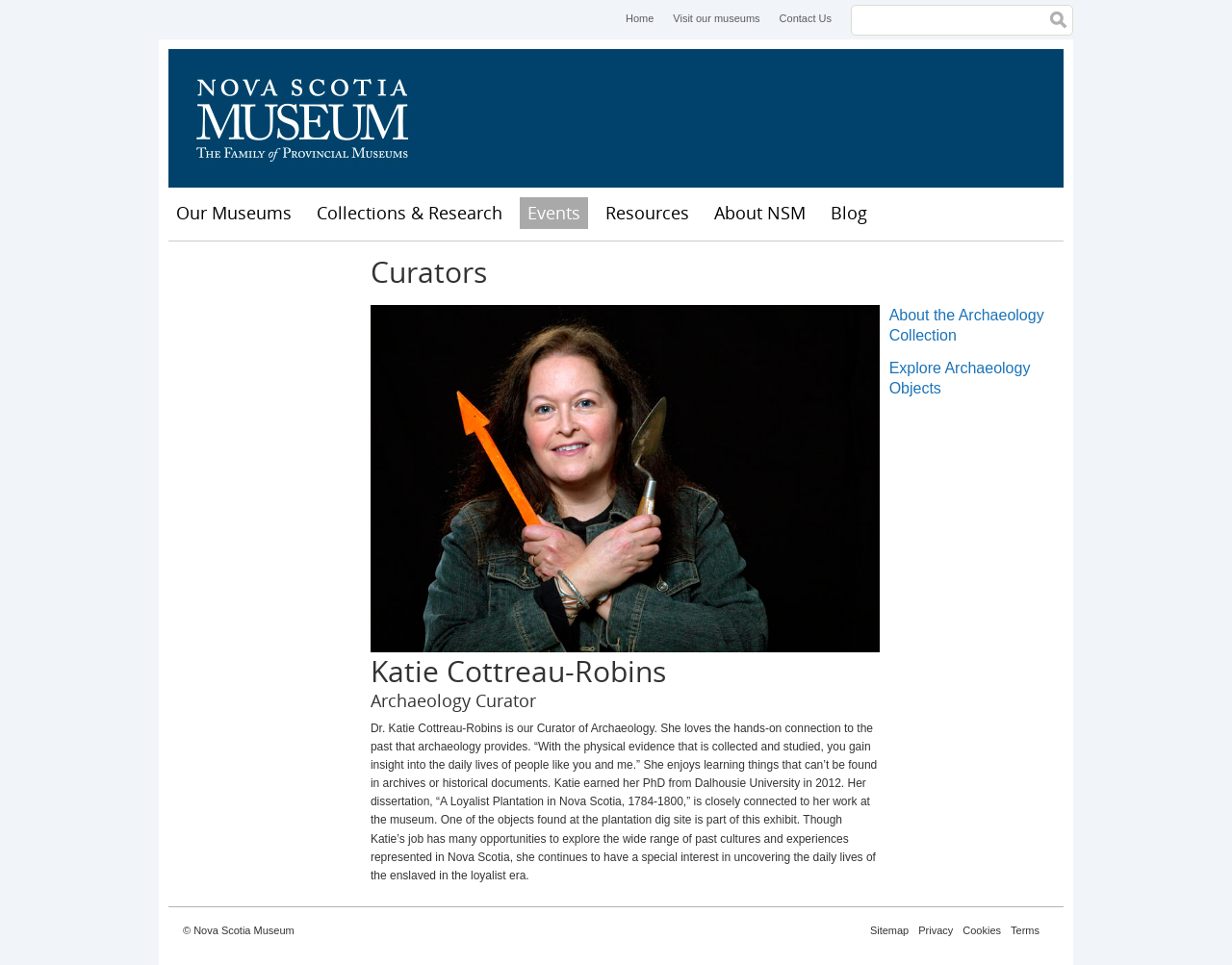What is the topic of Katie's PhD dissertation?
Answer the question with detailed information derived from the image.

I found the answer by reading the text about Katie's background, where it says 'Her dissertation, “A Loyalist Plantation in Nova Scotia, 1784-1800,” is closely connected to her work at the museum.'